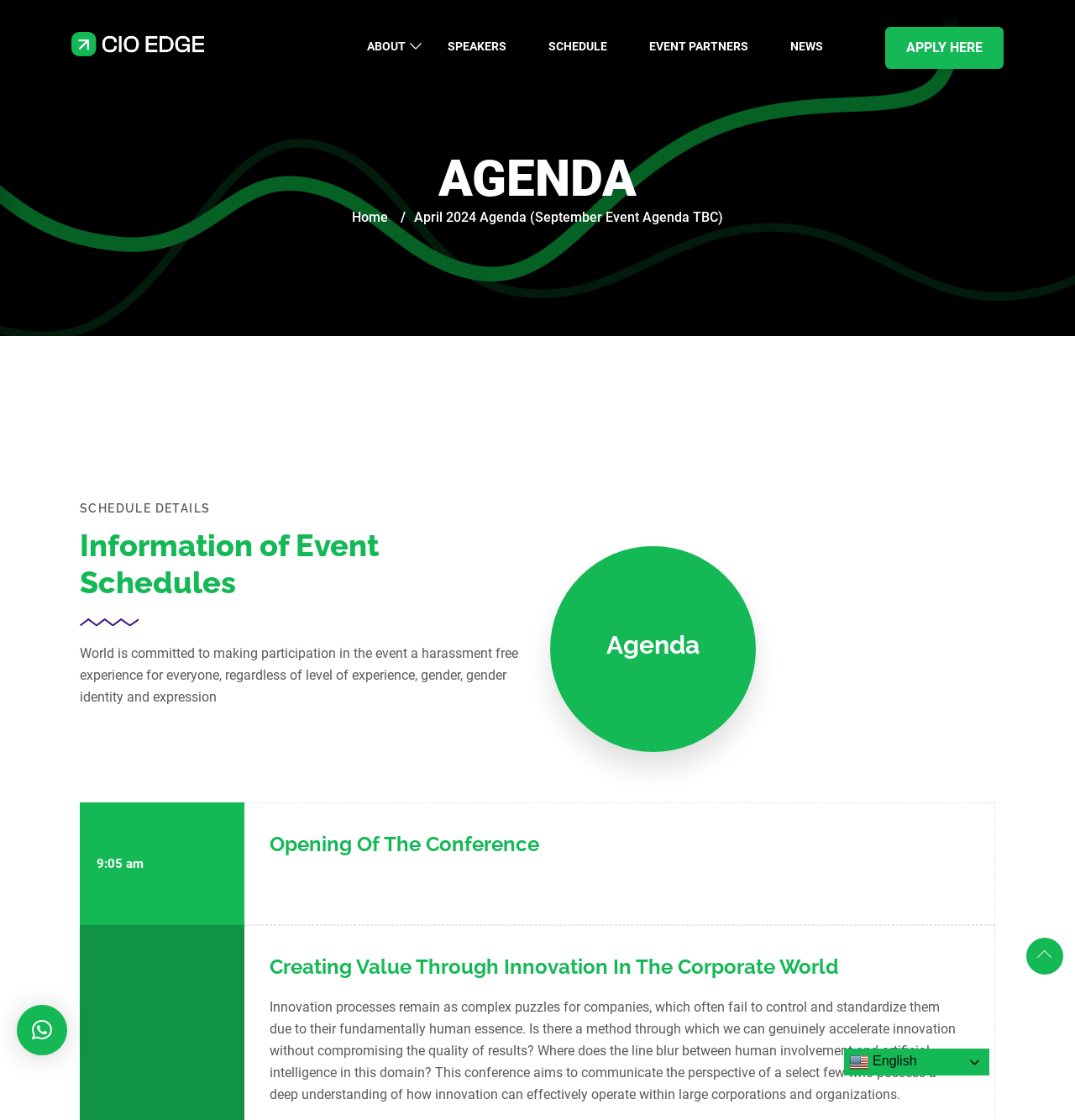What is the topic of the conference 'Creating Value Through Innovation In The Corporate World' about?
Craft a detailed and extensive response to the question.

The topic of the conference 'Creating Value Through Innovation In The Corporate World' is about innovation processes, as described in the detailed text of the conference, which mentions innovation processes as complex puzzles for companies.